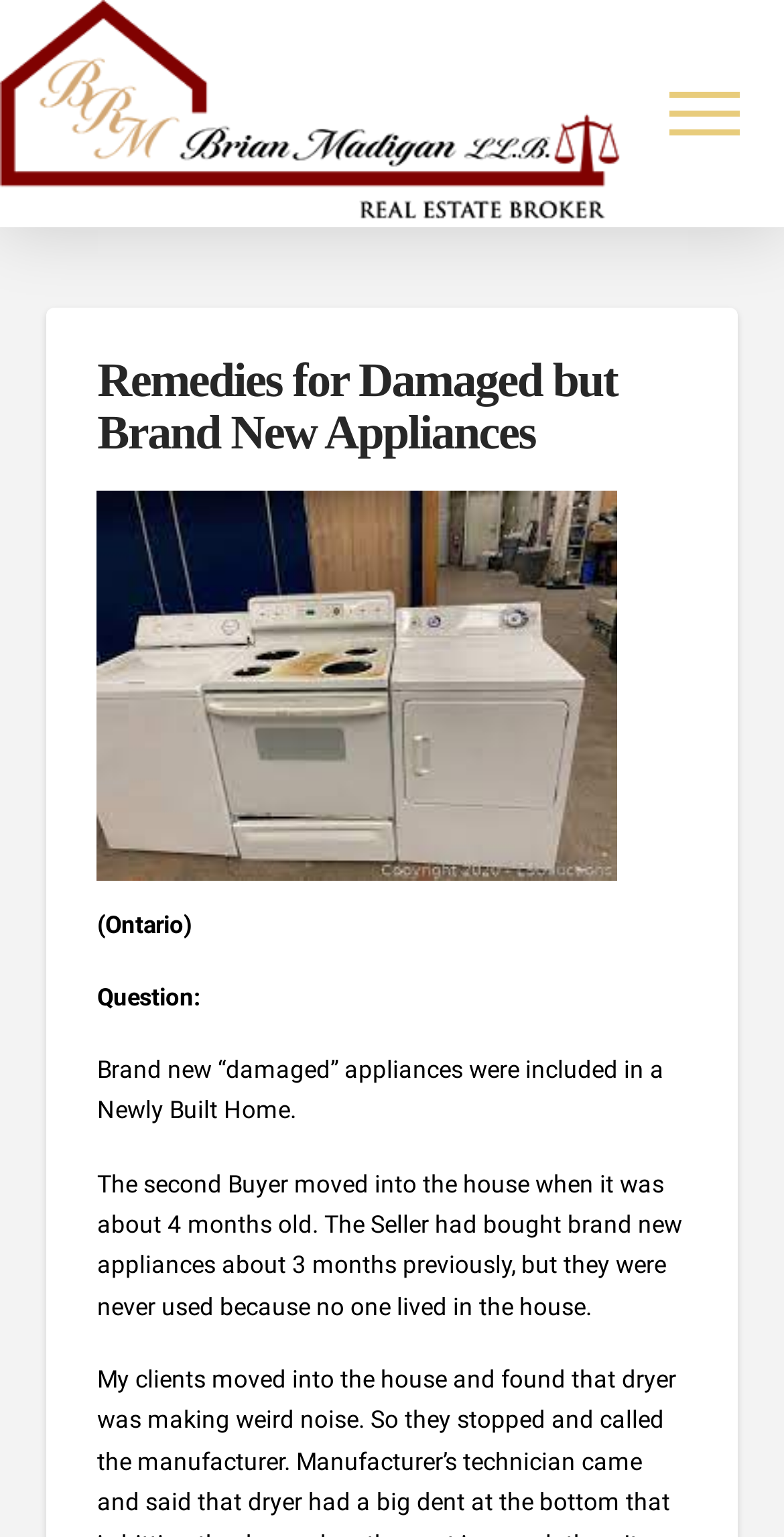What is the location mentioned in the text?
Please provide a comprehensive answer based on the visual information in the image.

I found a StaticText element with the text '(Ontario)' which suggests that the location mentioned in the text is Ontario.